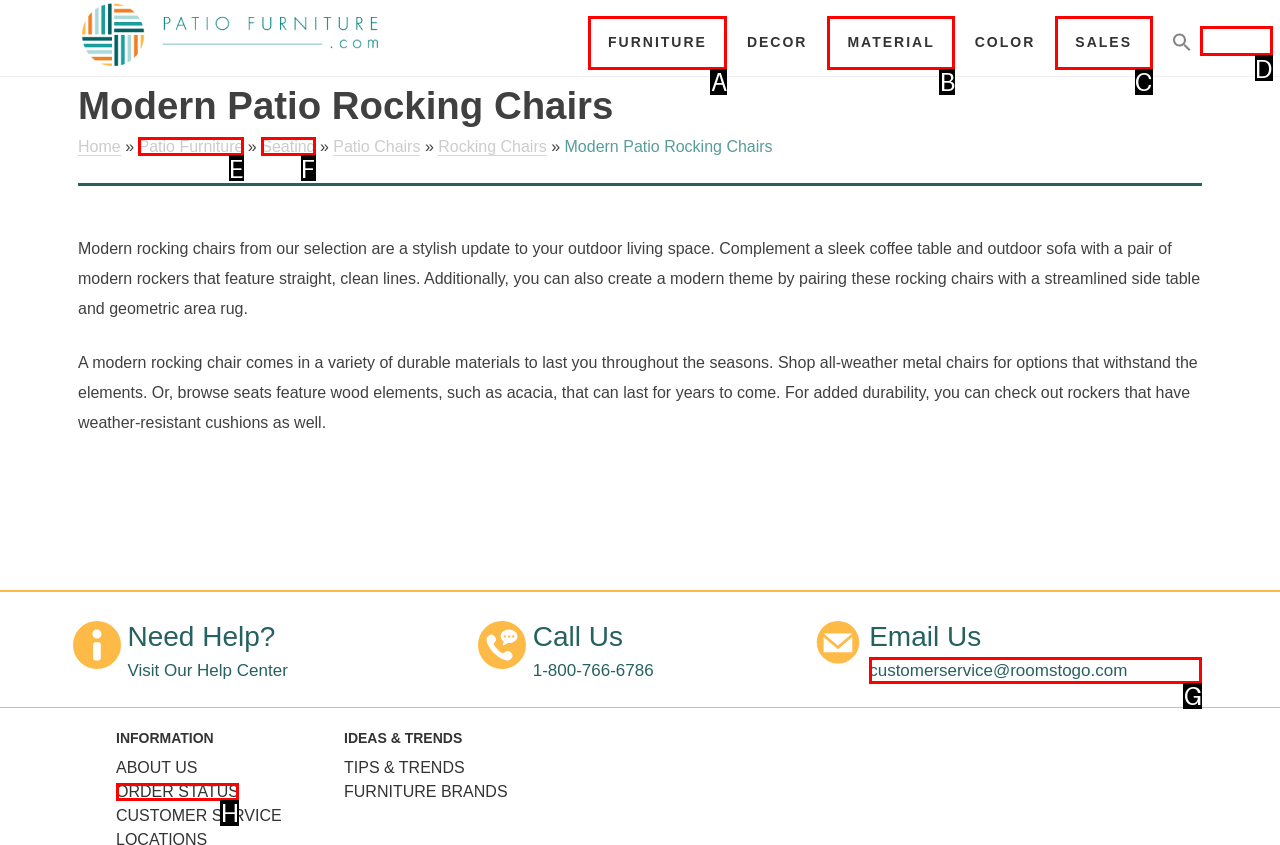Tell me which letter corresponds to the UI element that will allow you to Click Home. Answer with the letter directly.

None